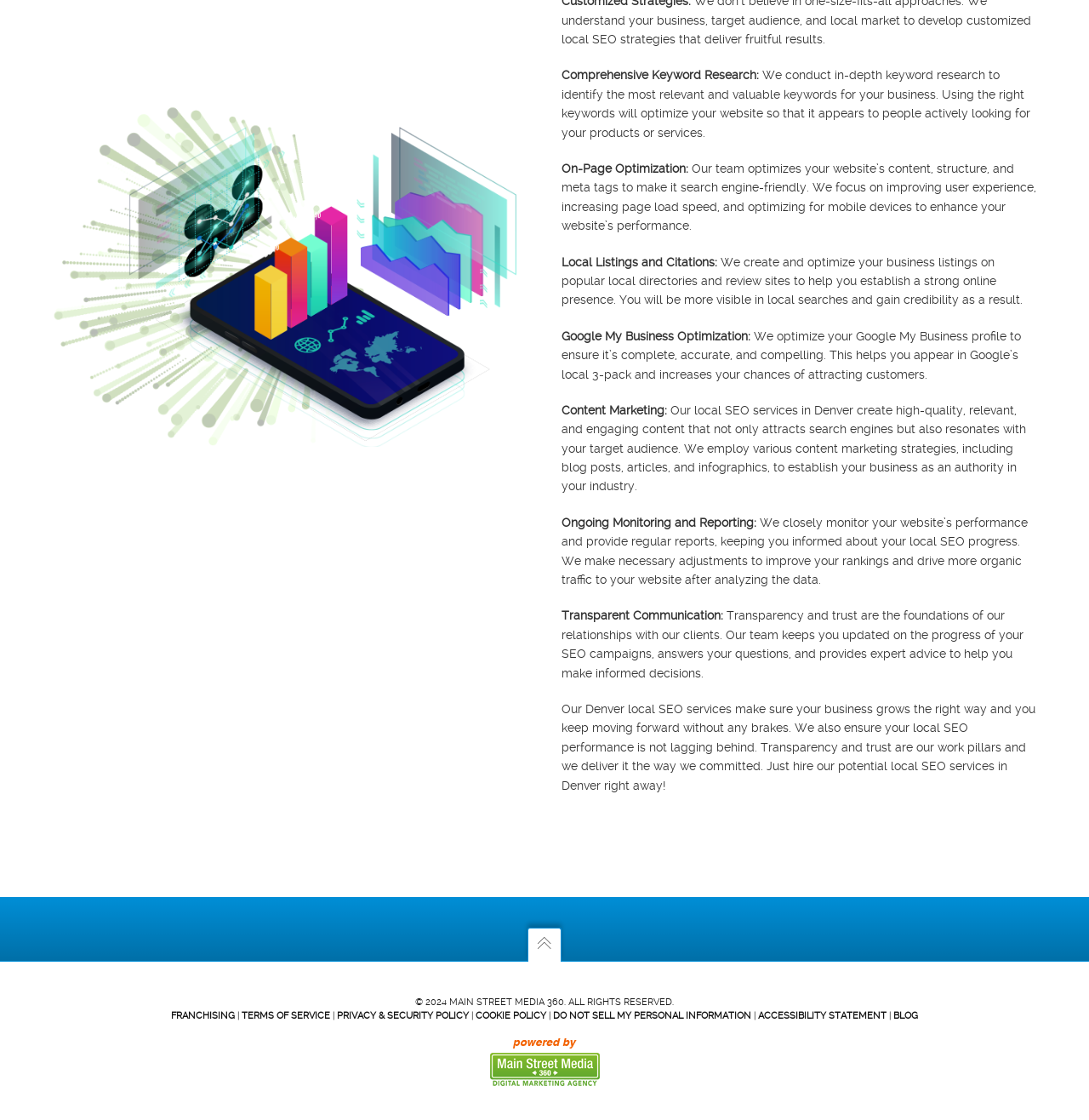Provide the bounding box coordinates in the format (top-left x, top-left y, bottom-right x, bottom-right y). All values are floating point numbers between 0 and 1. Determine the bounding box coordinate of the UI element described as: Accessibility Statement

[0.696, 0.902, 0.814, 0.912]